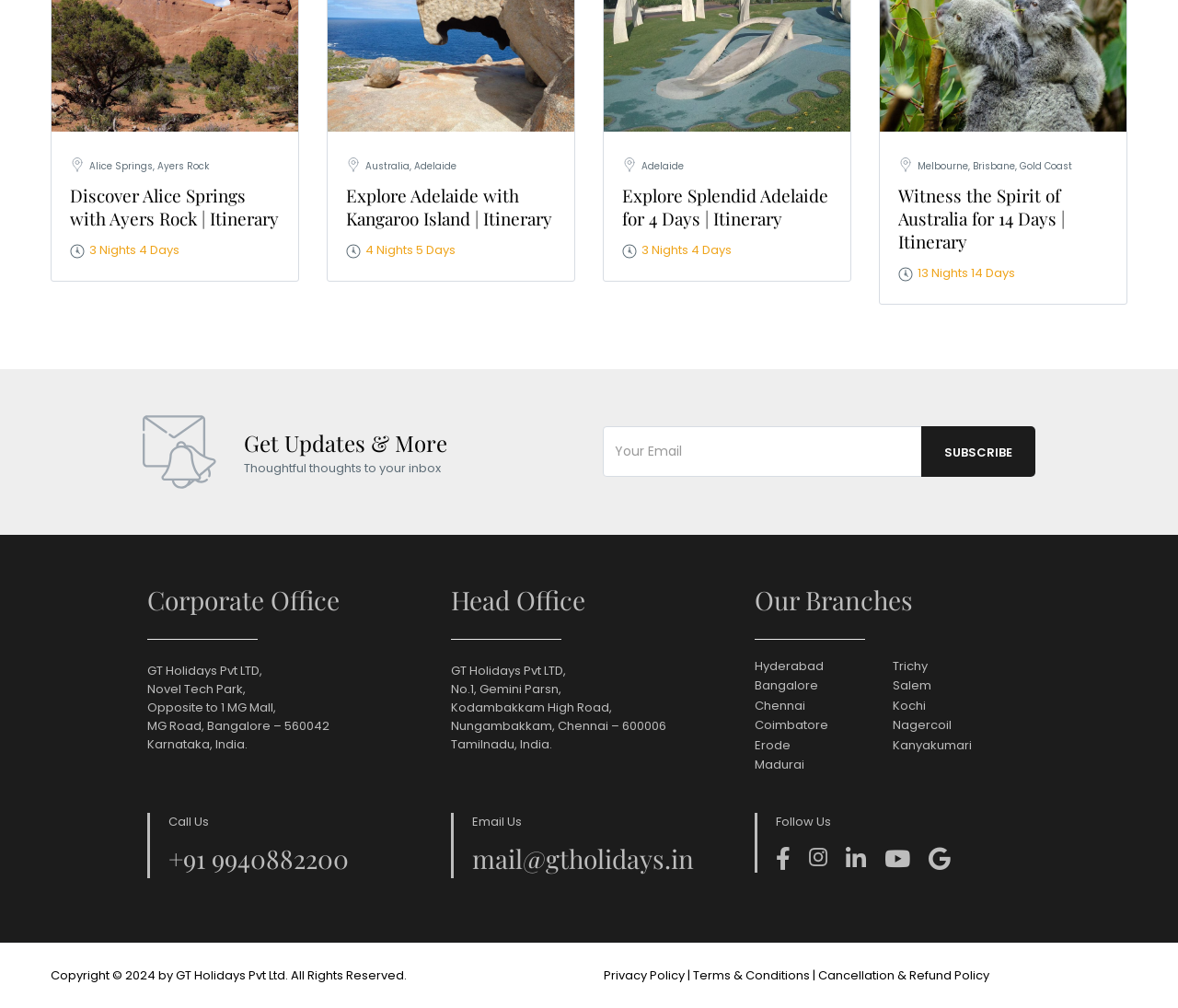Find the bounding box coordinates of the clickable region needed to perform the following instruction: "Get updates and more". The coordinates should be provided as four float numbers between 0 and 1, i.e., [left, top, right, bottom].

[0.207, 0.424, 0.38, 0.454]